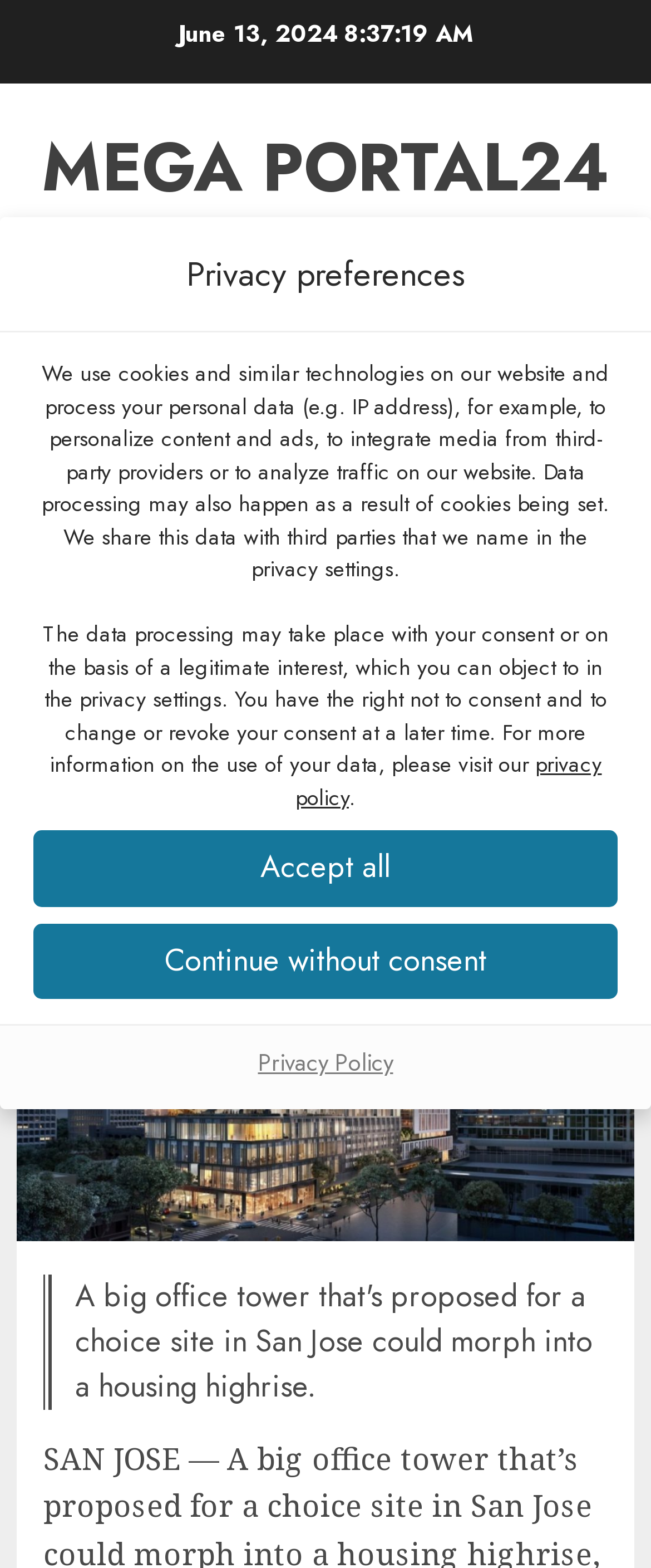Generate a comprehensive description of the webpage content.

The webpage appears to be a news article page from Mega Portal24. At the top, there is a date "June 13, 2024" and a link to the website's main page "MEGA PORTAL24". Below this, there is a primary menu with a link to "Primary Menu" and a light/dark button. To the right of these elements, there are links to "SUBSCRIBE" and a search icon.

Below the top section, there is a navigation bar with breadcrumbs, showing the path "Home > 2023 > September > 8 > Big San Jose office project could be converted to housing highrise". The main article title "Big San Jose office project could be converted to housing highrise" is displayed prominently, with a heading and a link to the article. Below the title, there is a subtitle "SEPTEMBER 8, 2023" and a note indicating the article's reading time, "3 MIN READ".

On the right side of the page, there is a section about privacy preferences, with a heading and a long paragraph explaining the website's use of cookies and data processing. There are also links to the privacy policy and options to "Accept all" or "Continue without consent".

Overall, the webpage has a clear structure, with a top section for navigation and a main section for the article, and a right sidebar for additional information and options.